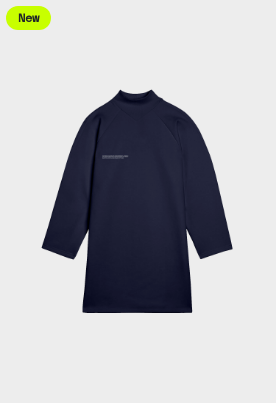What type of sleeves does the dress have?
Answer the question with a single word or phrase by looking at the picture.

Long sleeves